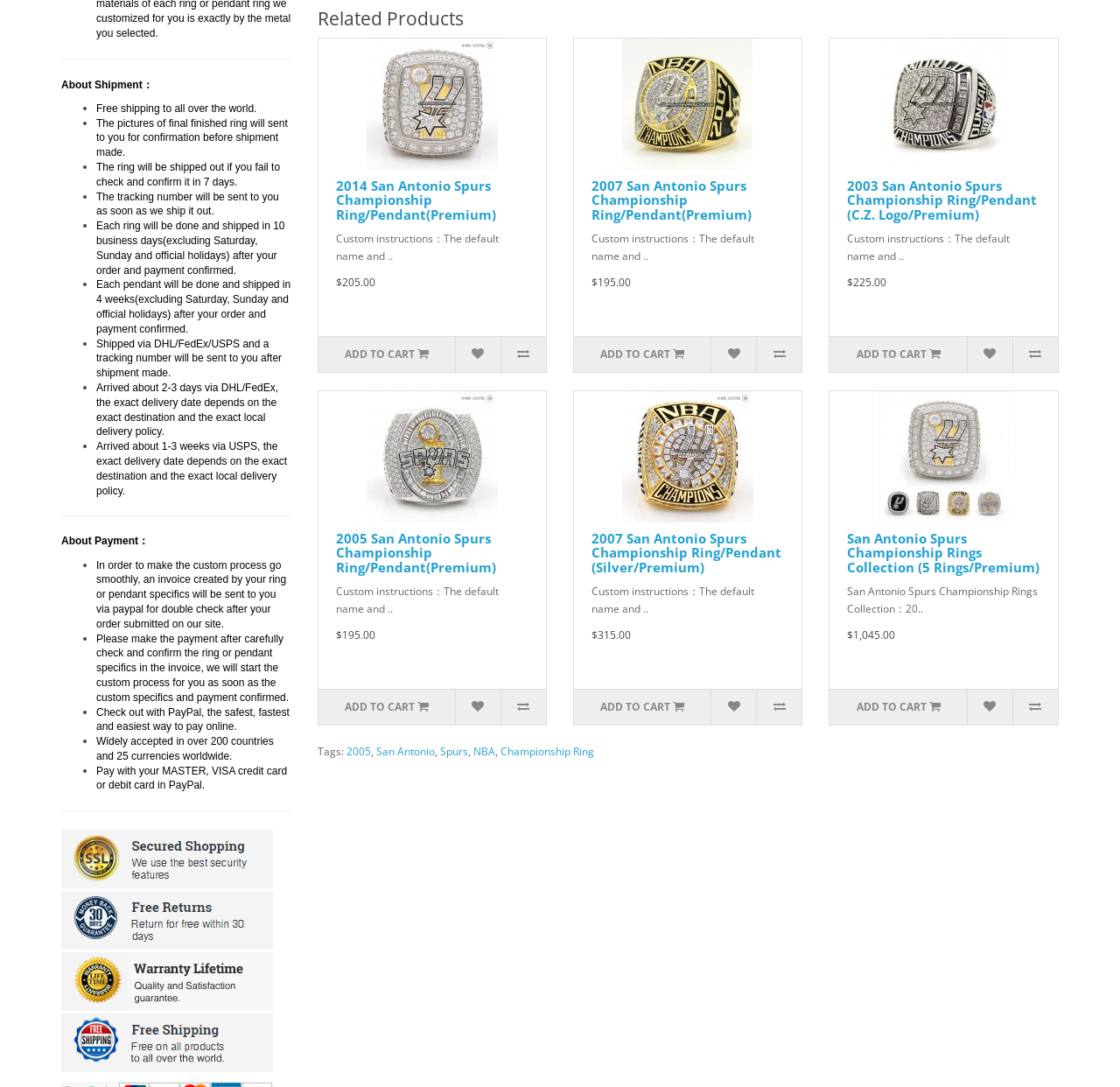Can you identify the bounding box coordinates of the clickable region needed to carry out this instruction: 'View 2014 San Antonio Spurs Championship Ring/Pendant(Premium) details'? The coordinates should be four float numbers within the range of 0 to 1, stated as [left, top, right, bottom].

[0.284, 0.035, 0.487, 0.156]